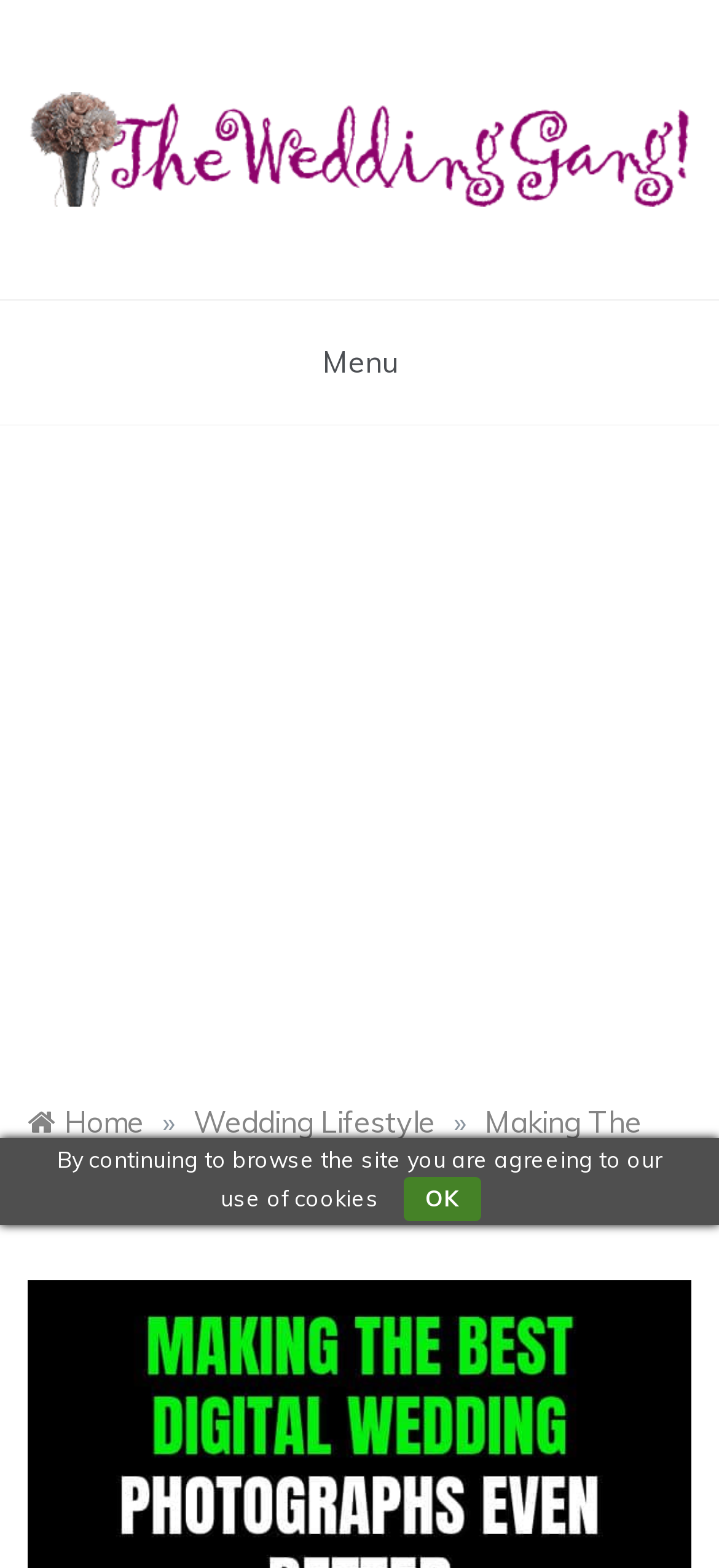Please provide a brief answer to the question using only one word or phrase: 
What is the purpose of the button with the text 'Menu'?

To open a menu